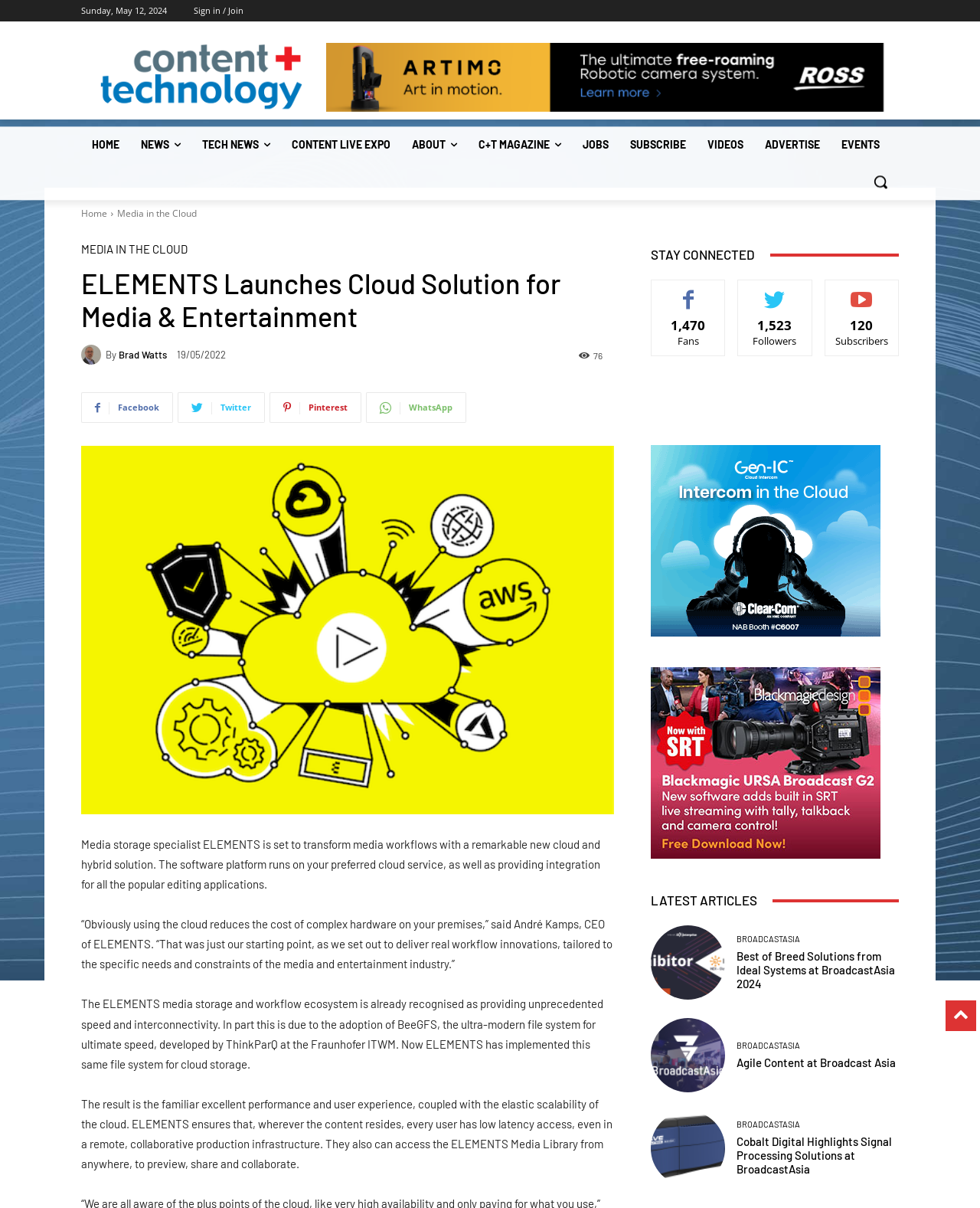Identify the bounding box coordinates of the region I need to click to complete this instruction: "Visit the 'Media in the Cloud' page".

[0.12, 0.171, 0.201, 0.182]